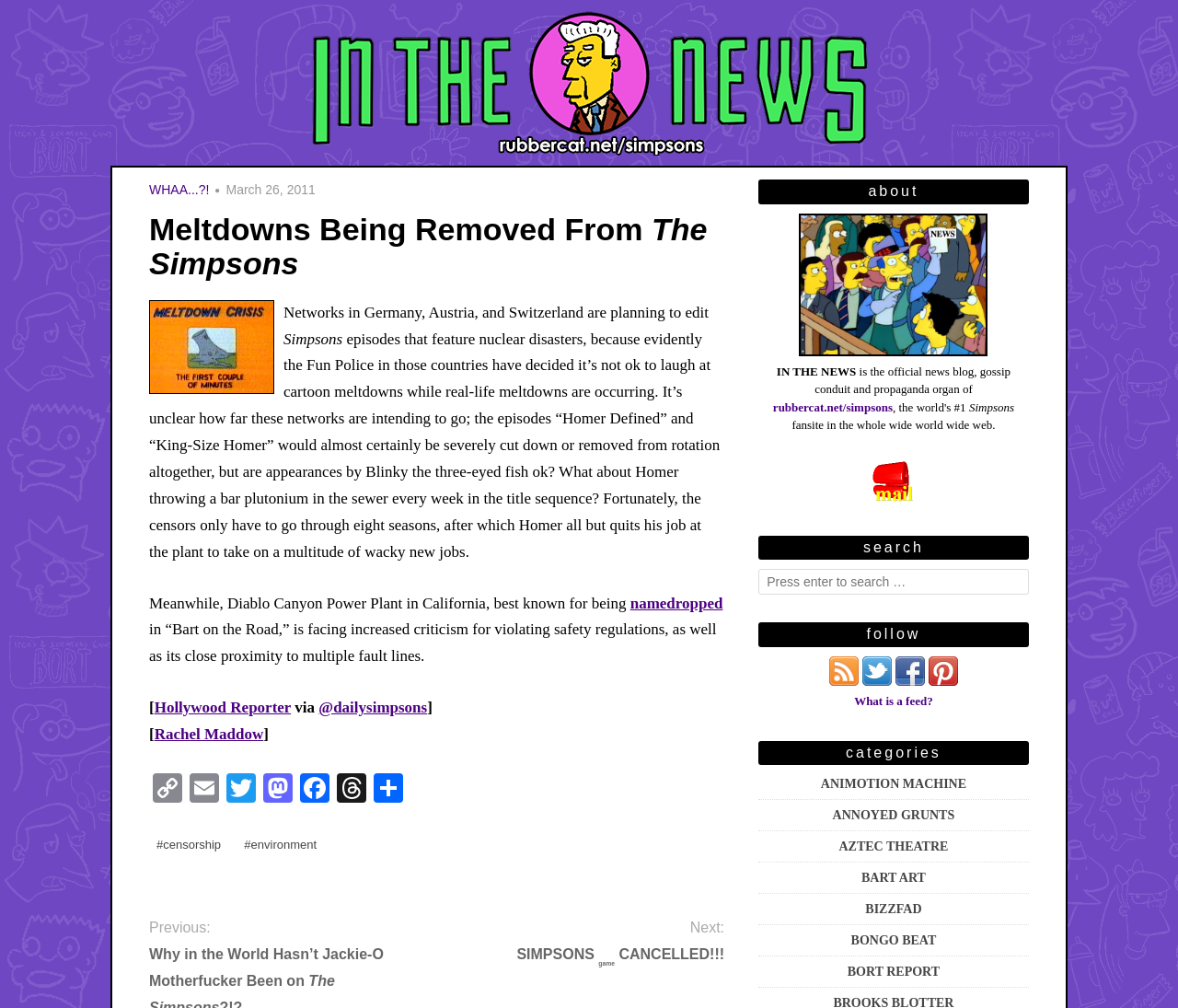Predict the bounding box coordinates of the area that should be clicked to accomplish the following instruction: "Read the article about Meltdowns Being Removed From The Simpsons". The bounding box coordinates should consist of four float numbers between 0 and 1, i.e., [left, top, right, bottom].

[0.127, 0.175, 0.615, 0.883]